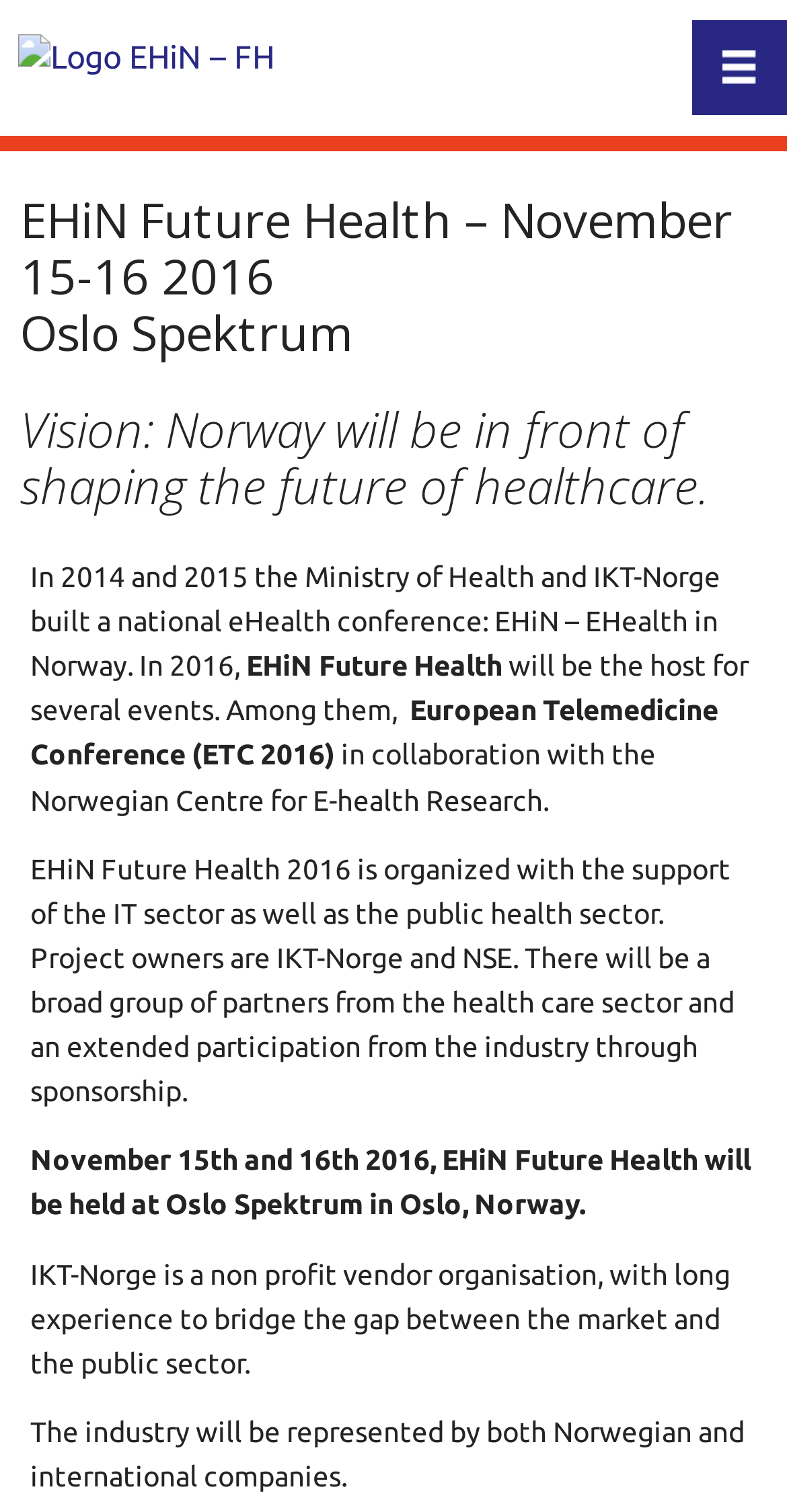Please provide the bounding box coordinate of the region that matches the element description: parent_node: Toggle navigation. Coordinates should be in the format (top-left x, top-left y, bottom-right x, bottom-right y) and all values should be between 0 and 1.

[0.023, 0.021, 0.536, 0.054]